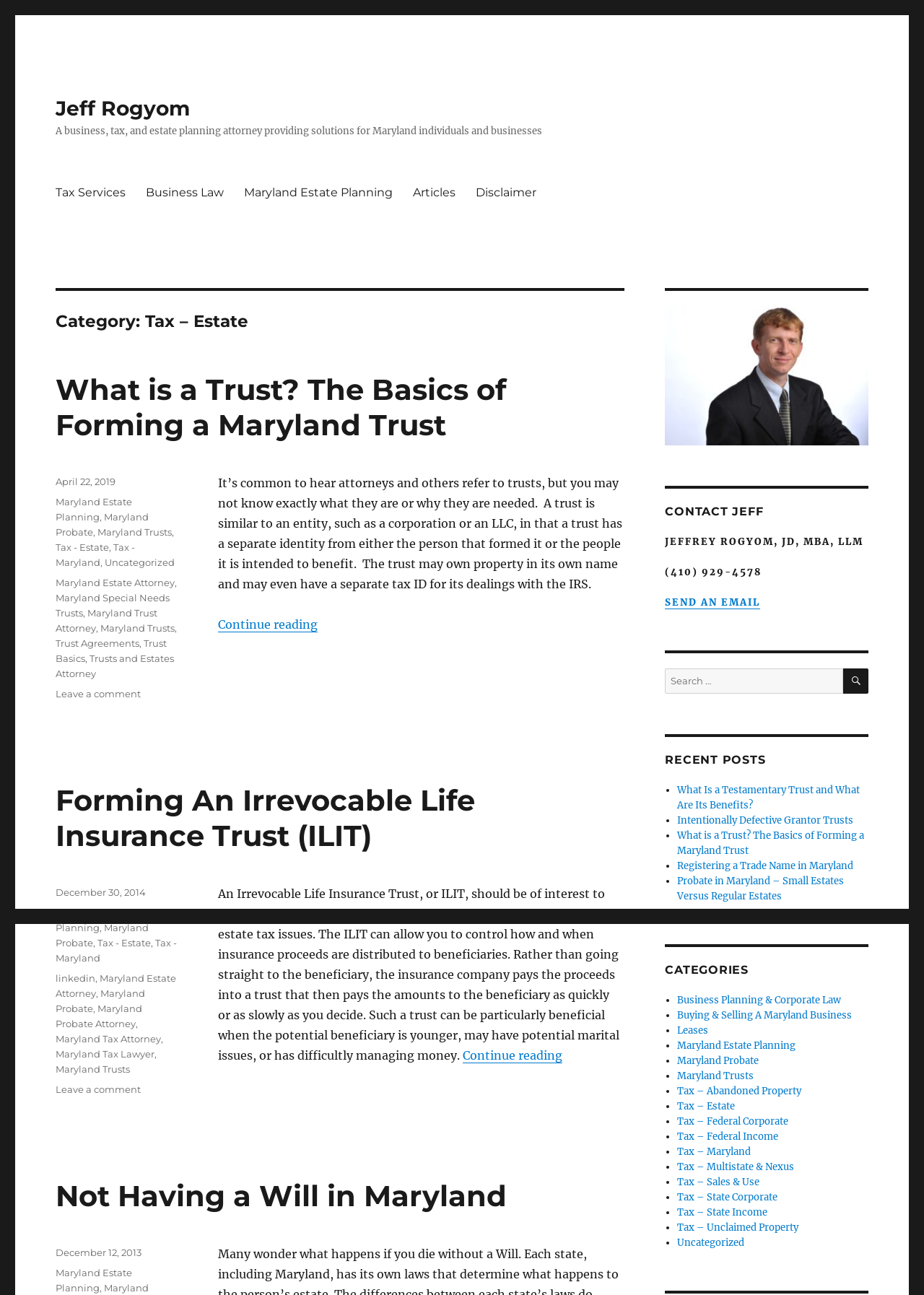Using the given element description, provide the bounding box coordinates (top-left x, top-left y, bottom-right x, bottom-right y) for the corresponding UI element in the screenshot: Trusts and Estates Attorney

[0.06, 0.504, 0.188, 0.525]